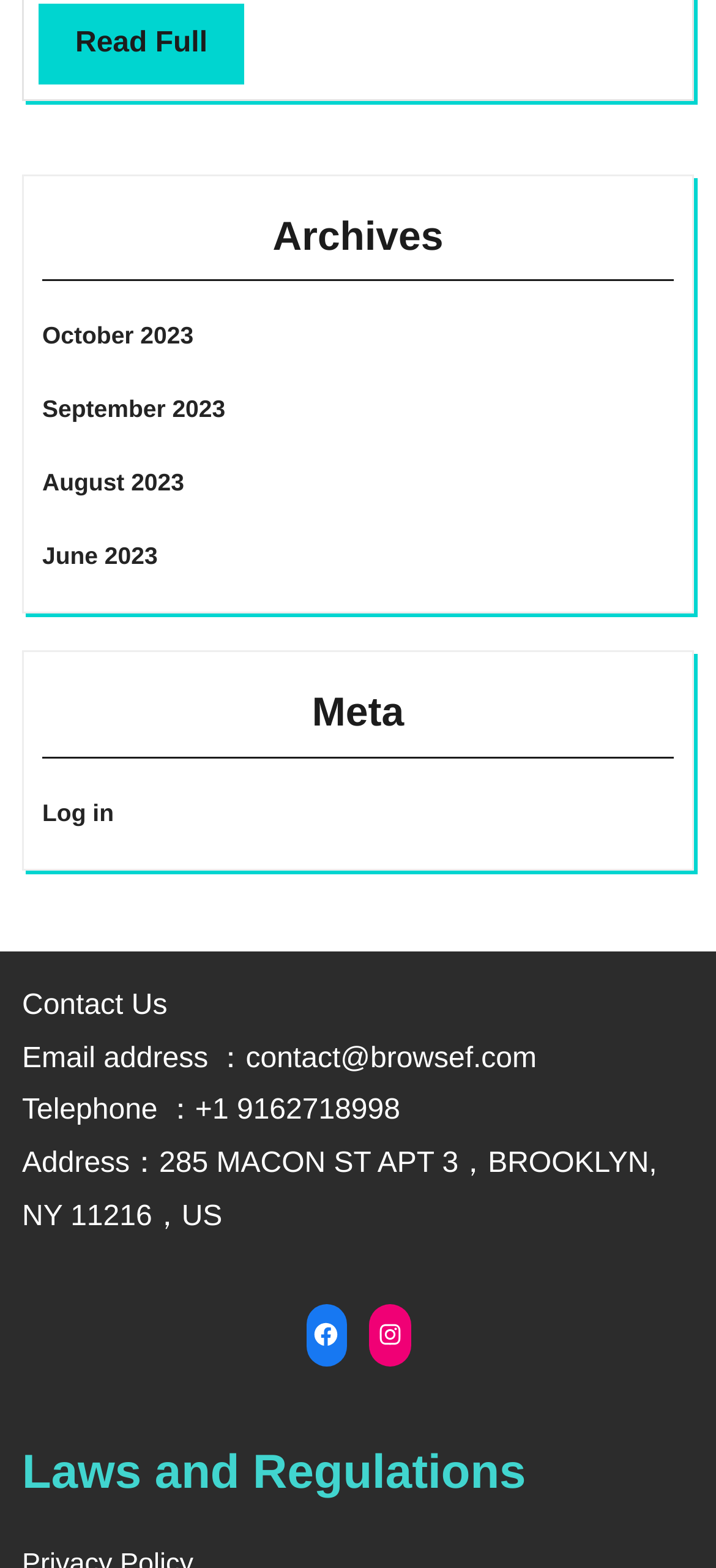Identify the bounding box coordinates of the clickable region required to complete the instruction: "View laws and regulations". The coordinates should be given as four float numbers within the range of 0 and 1, i.e., [left, top, right, bottom].

[0.031, 0.909, 0.969, 0.969]